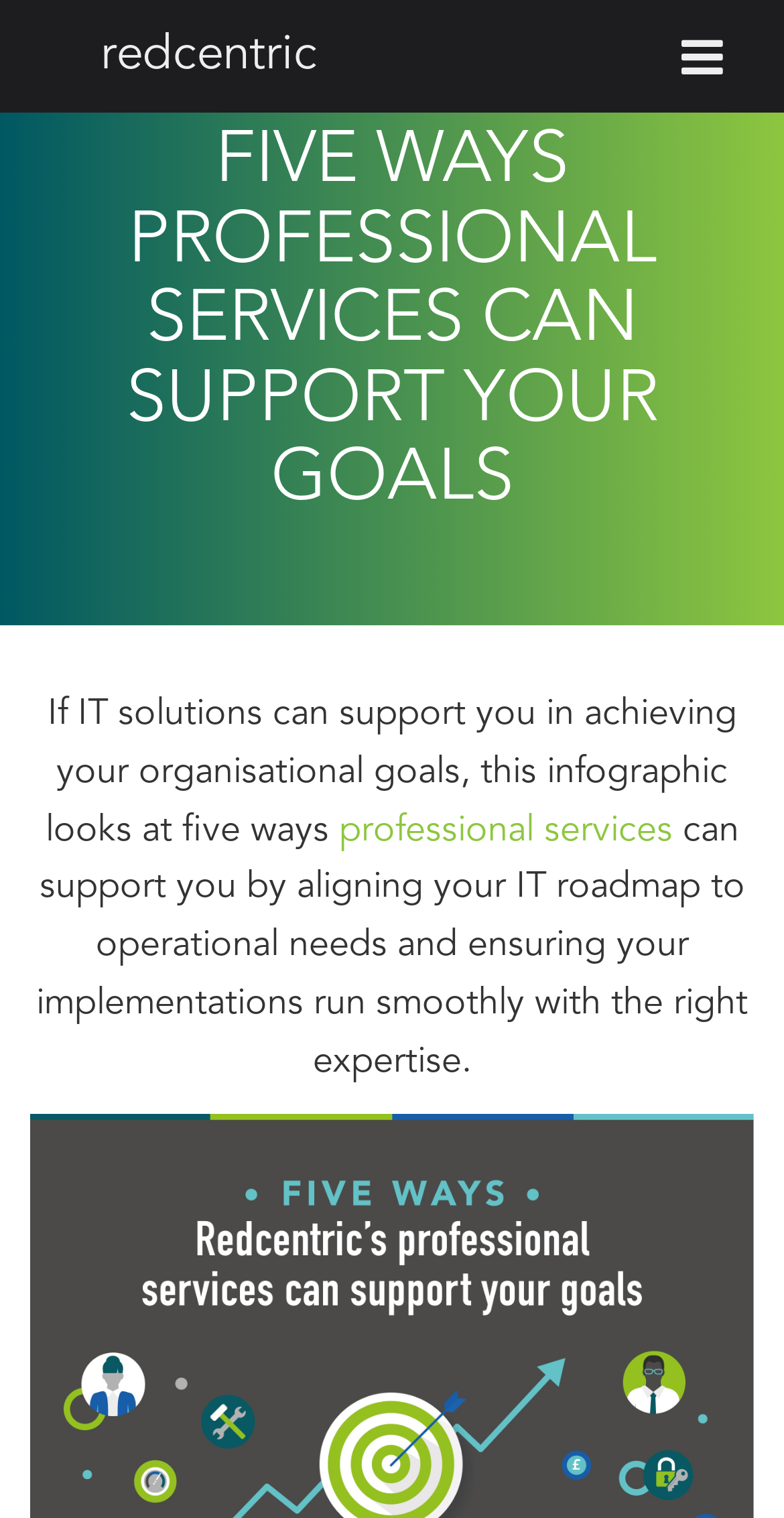Determine the bounding box for the UI element as described: "professional services". The coordinates should be represented as four float numbers between 0 and 1, formatted as [left, top, right, bottom].

[0.432, 0.535, 0.858, 0.558]